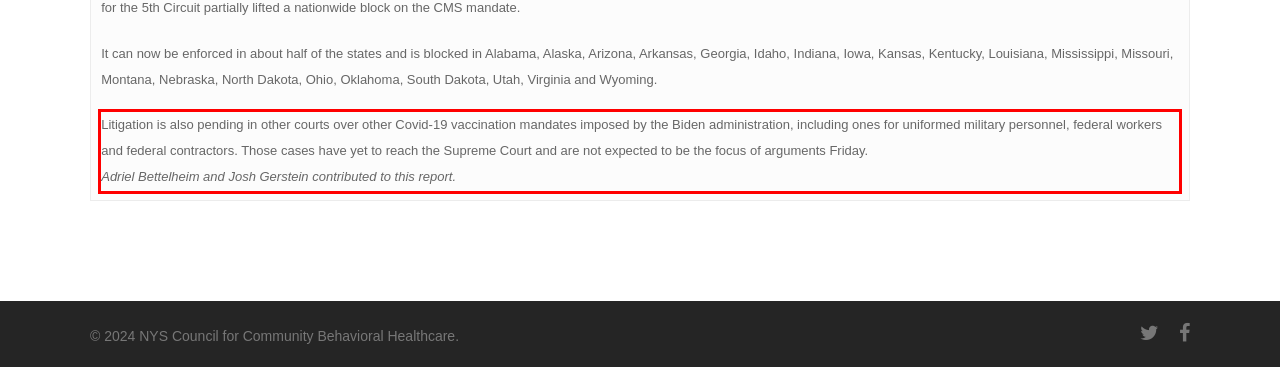Given a webpage screenshot, locate the red bounding box and extract the text content found inside it.

Litigation is also pending in other courts over other Covid-19 vaccination mandates imposed by the Biden administration, including ones for uniformed military personnel, federal workers and federal contractors. Those cases have yet to reach the Supreme Court and are not expected to be the focus of arguments Friday. Adriel Bettelheim and Josh Gerstein contributed to this report.